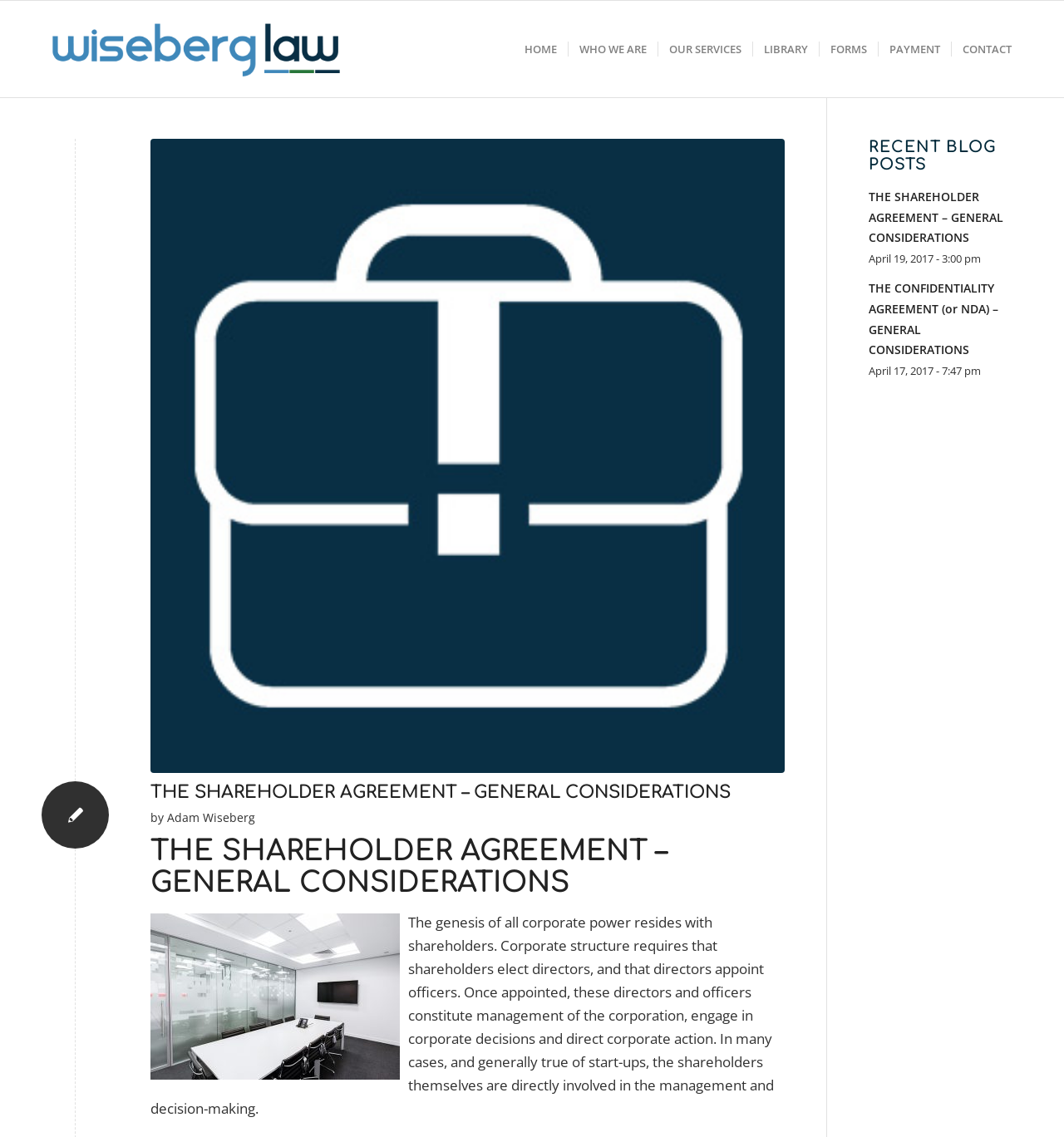Please determine the bounding box coordinates of the element's region to click for the following instruction: "view recent blog posts".

[0.816, 0.122, 0.961, 0.152]